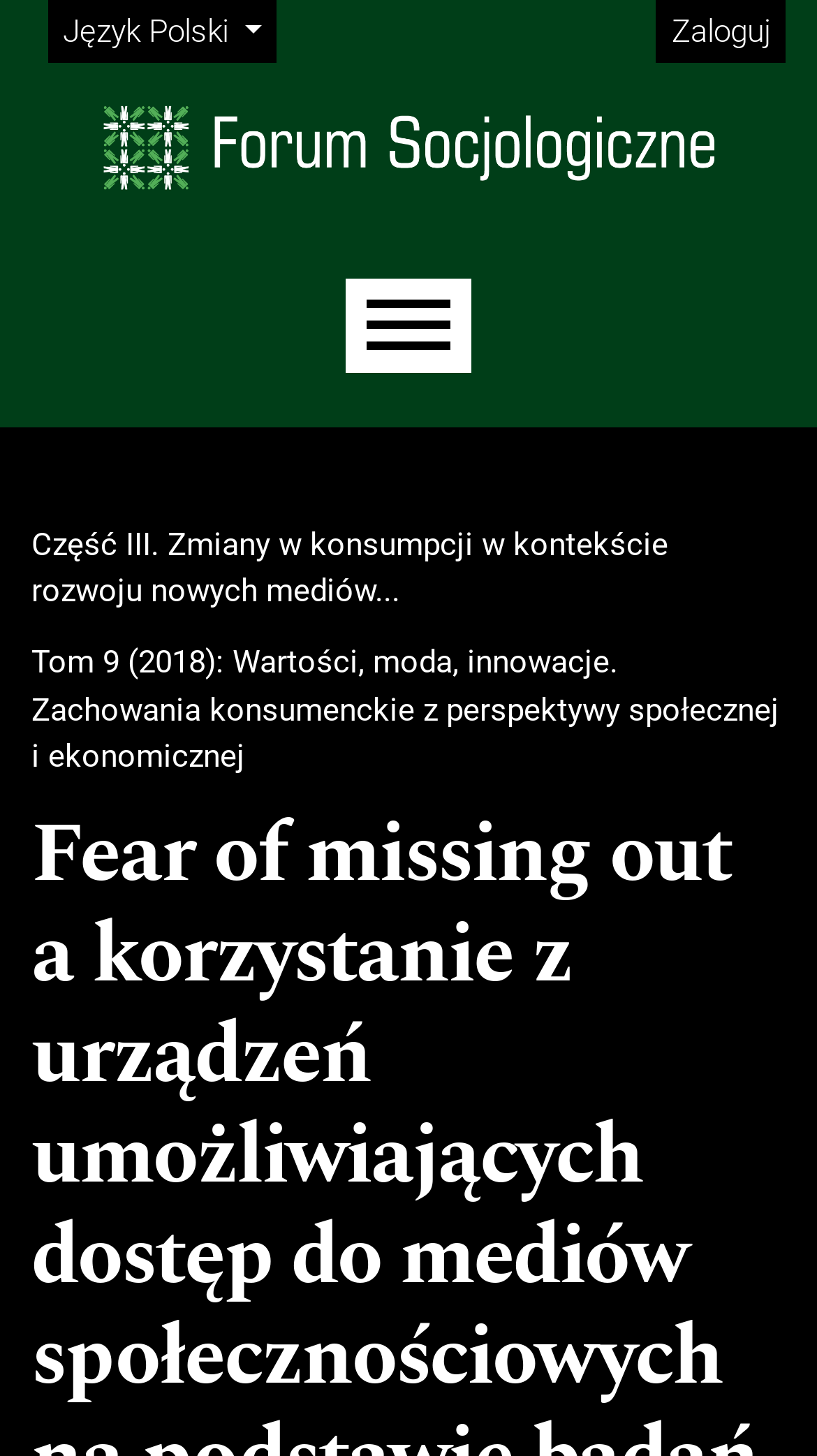Mark the bounding box of the element that matches the following description: "alt="Nagłówek strony"".

[0.125, 0.072, 0.875, 0.132]